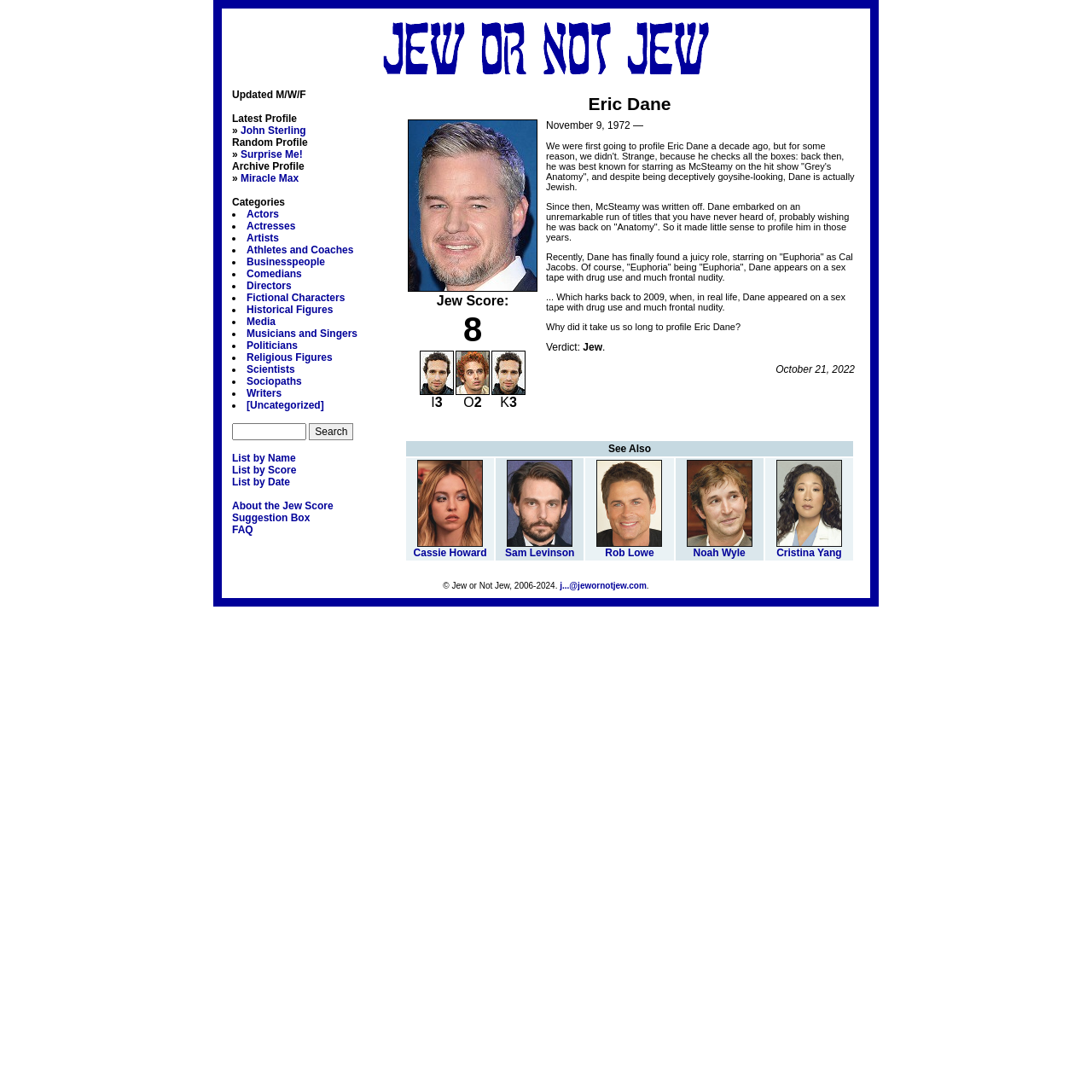Pinpoint the bounding box coordinates of the clickable element to carry out the following instruction: "Check Terms and Conditions."

None